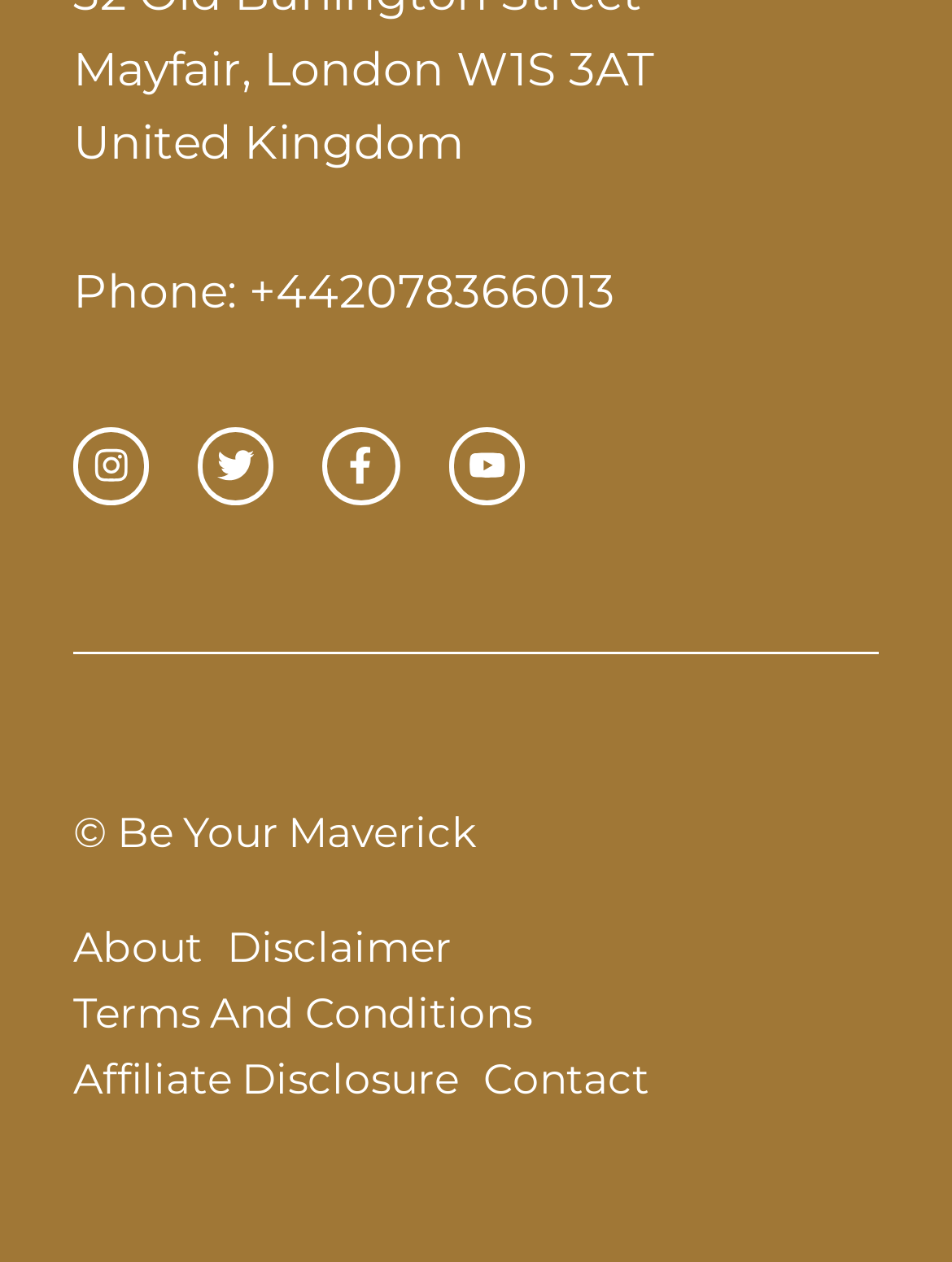What is the copyright information? Analyze the screenshot and reply with just one word or a short phrase.

Be Your Maverick